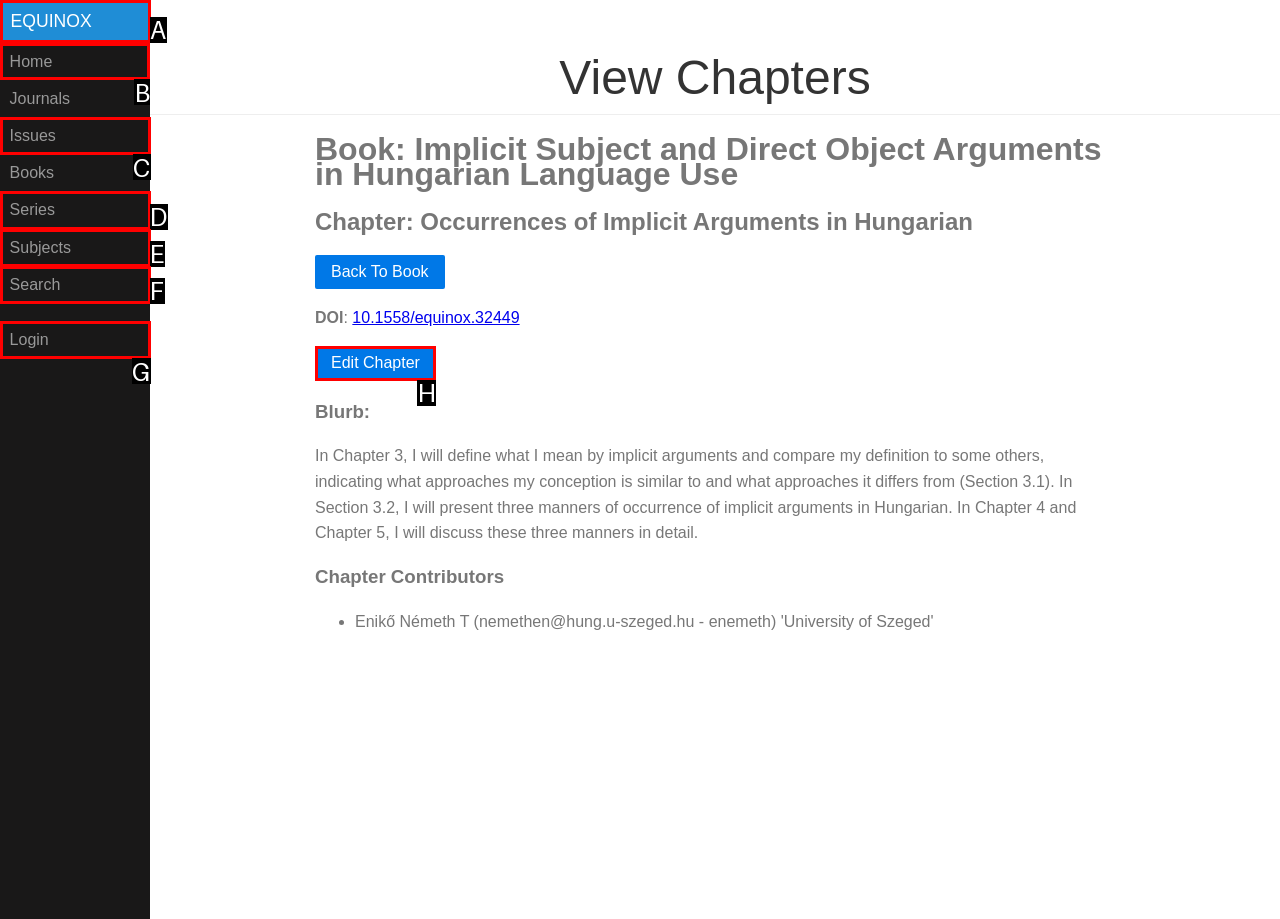Determine which option you need to click to execute the following task: go to home page. Provide your answer as a single letter.

B